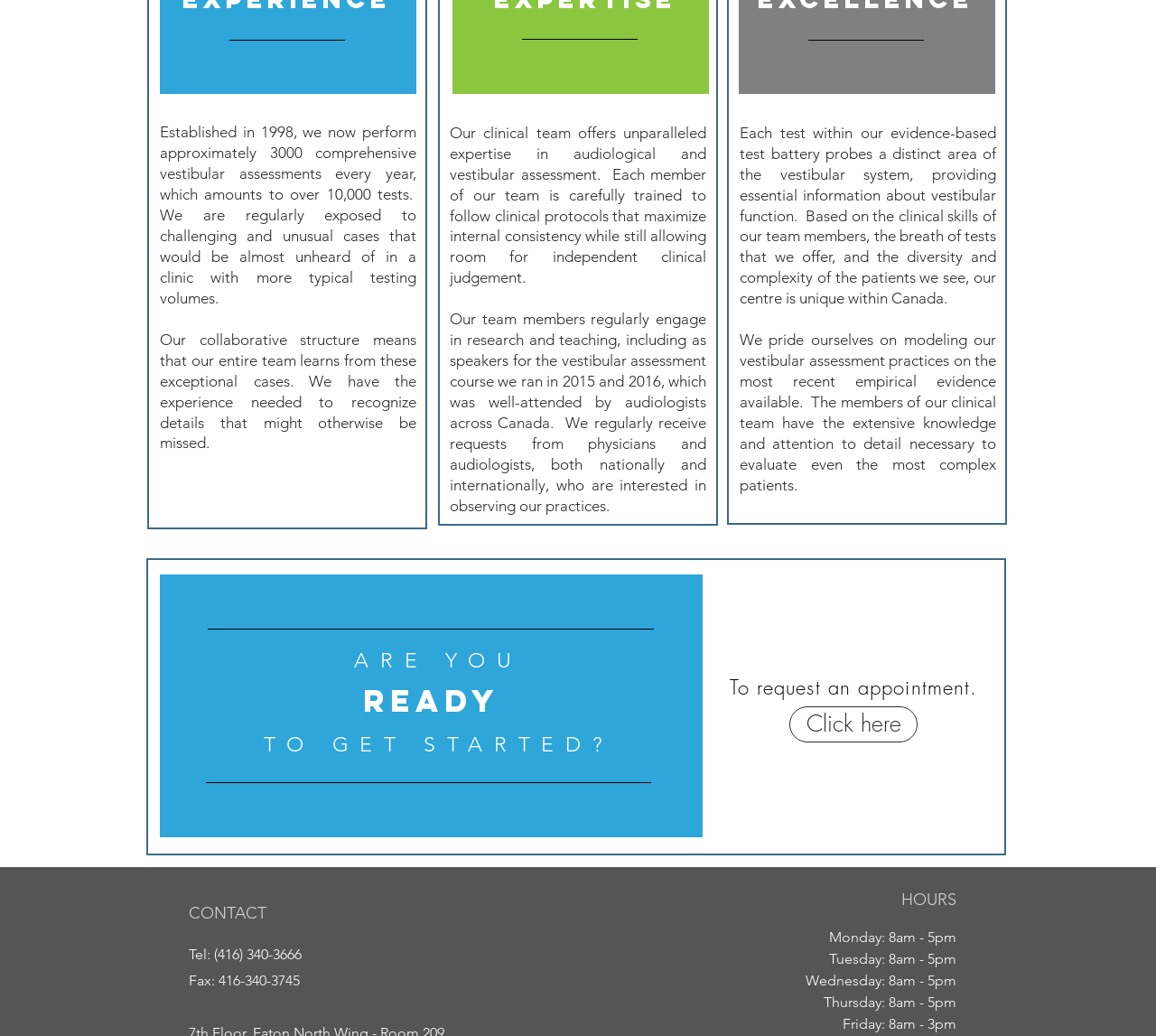Specify the bounding box coordinates of the element's area that should be clicked to execute the given instruction: "Click on the 'HOME' link". The coordinates should be four float numbers between 0 and 1, i.e., [left, top, right, bottom].

[0.148, 0.213, 0.392, 0.244]